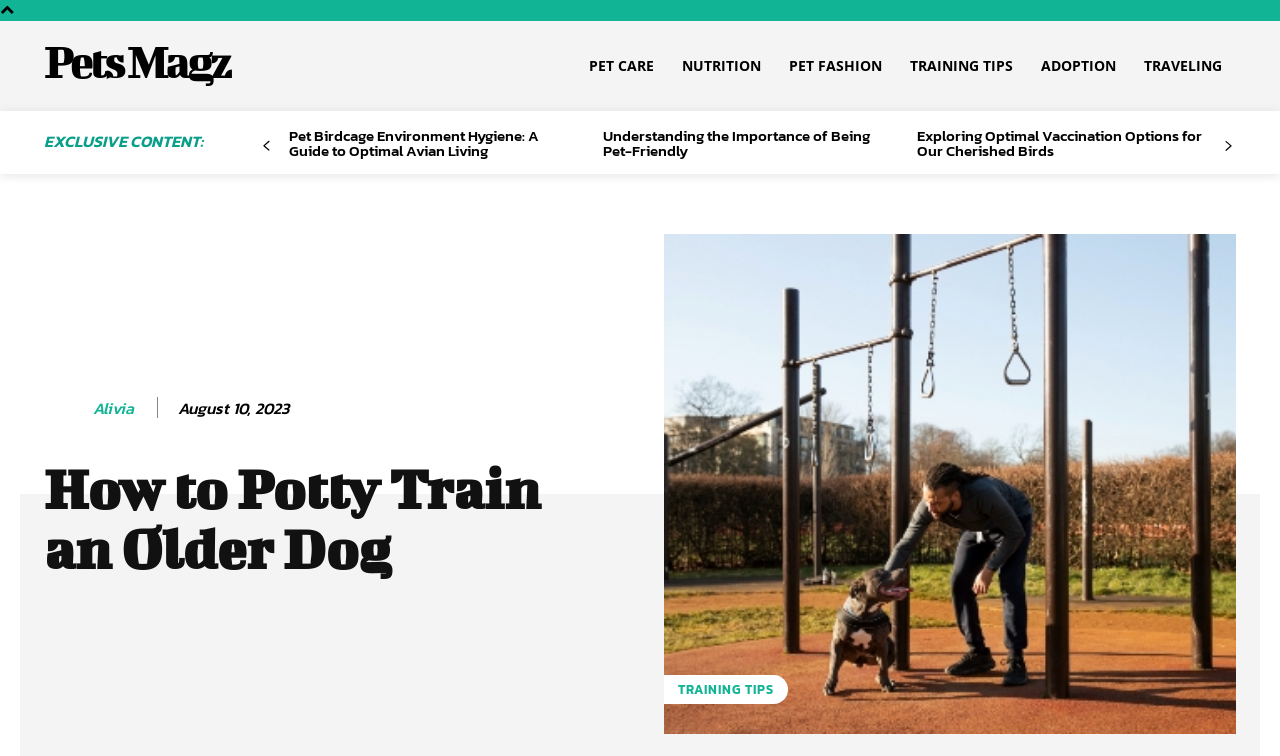Refer to the image and provide an in-depth answer to the question: 
How many navigation links are at the top of the page?

I counted the number of navigation links at the top of the page, which include 'Pets Magz', 'PET CARE', 'NUTRITION', 'PET FASHION', 'TRAINING TIPS', 'ADOPTION', and 'TRAVELING'.